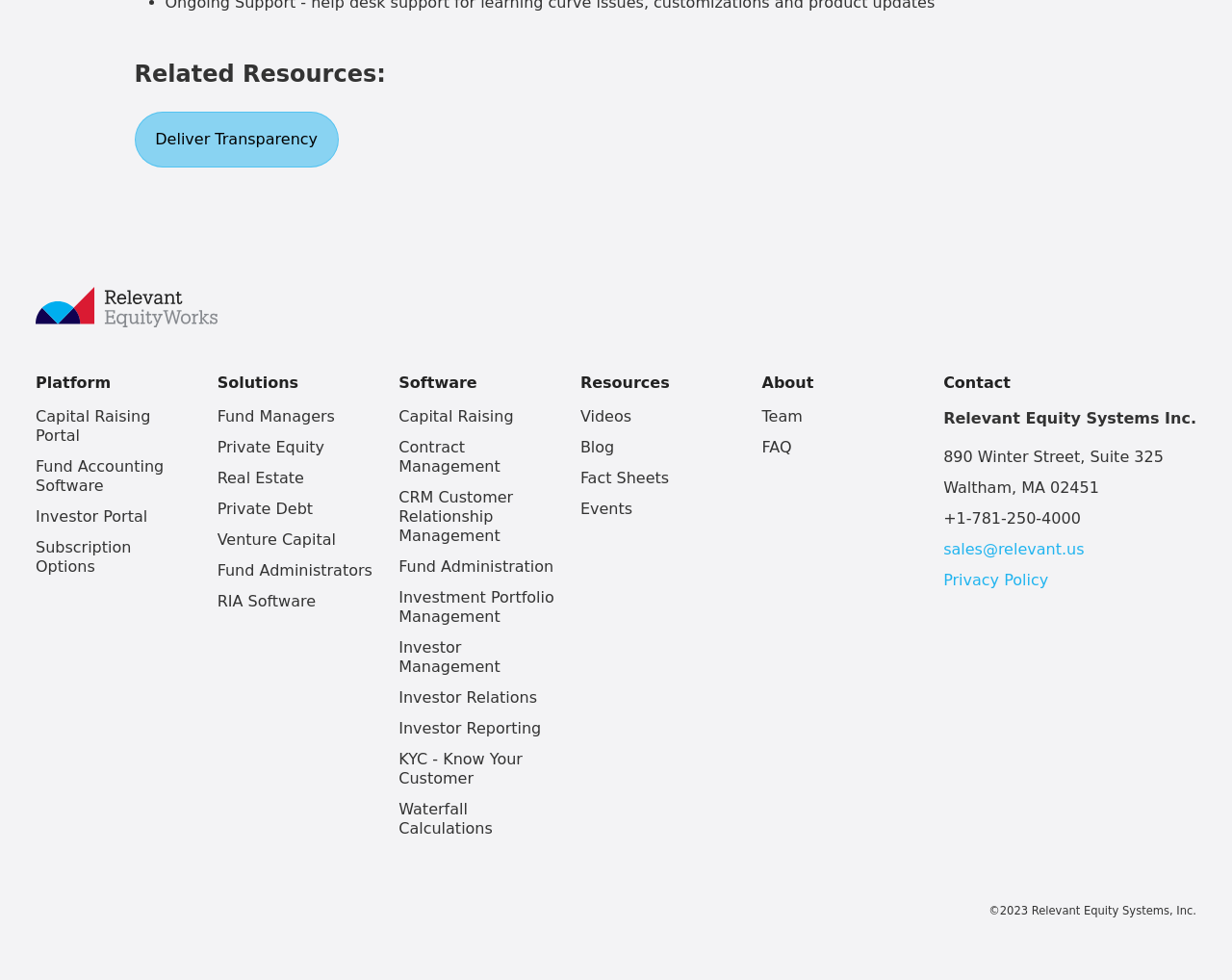By analyzing the image, answer the following question with a detailed response: What is the company name?

I found the company name in the 'Contact' section, which is 'Relevant Equity Systems Inc.'.